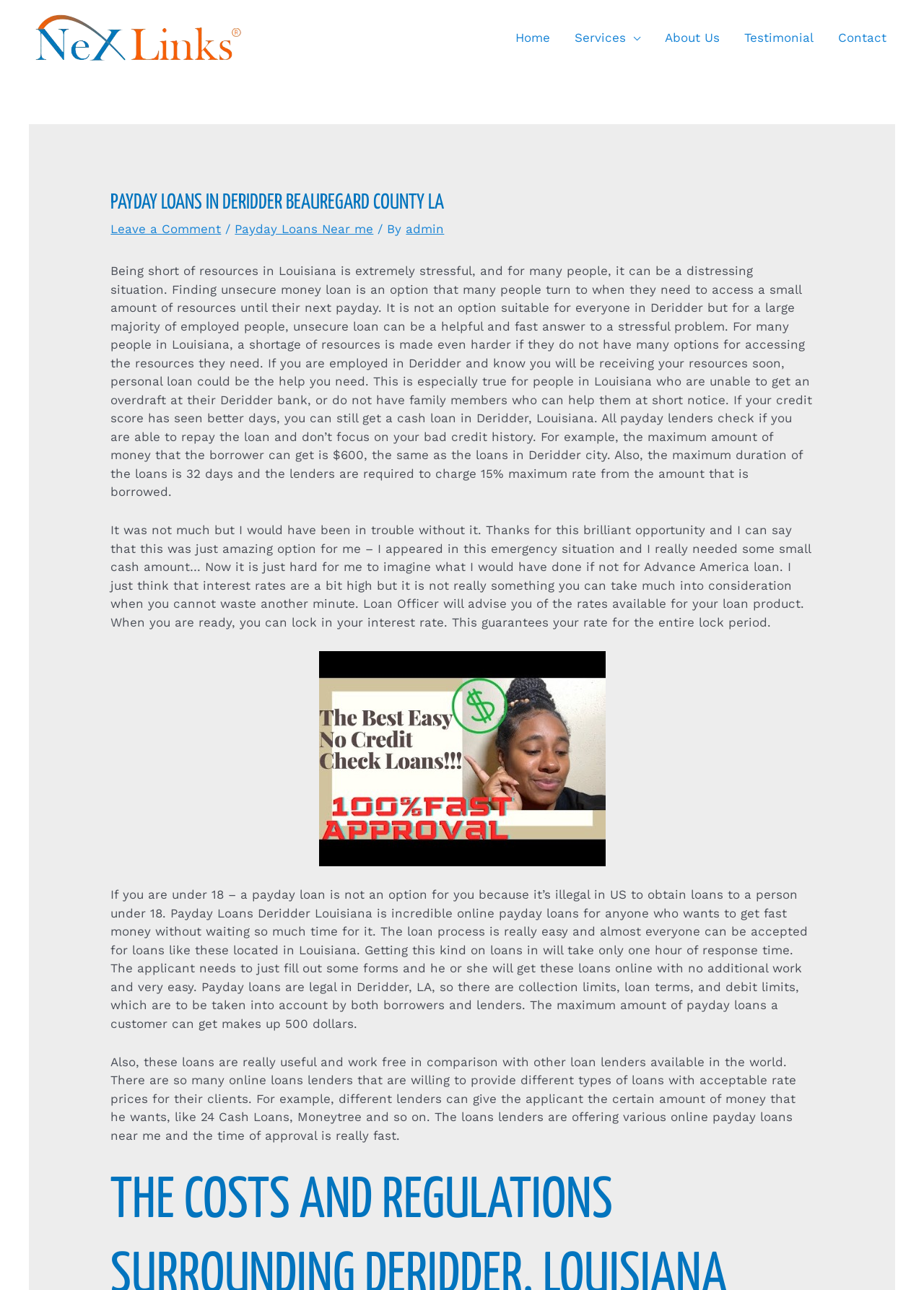Identify the bounding box for the described UI element: "About Us".

[0.706, 0.01, 0.792, 0.049]